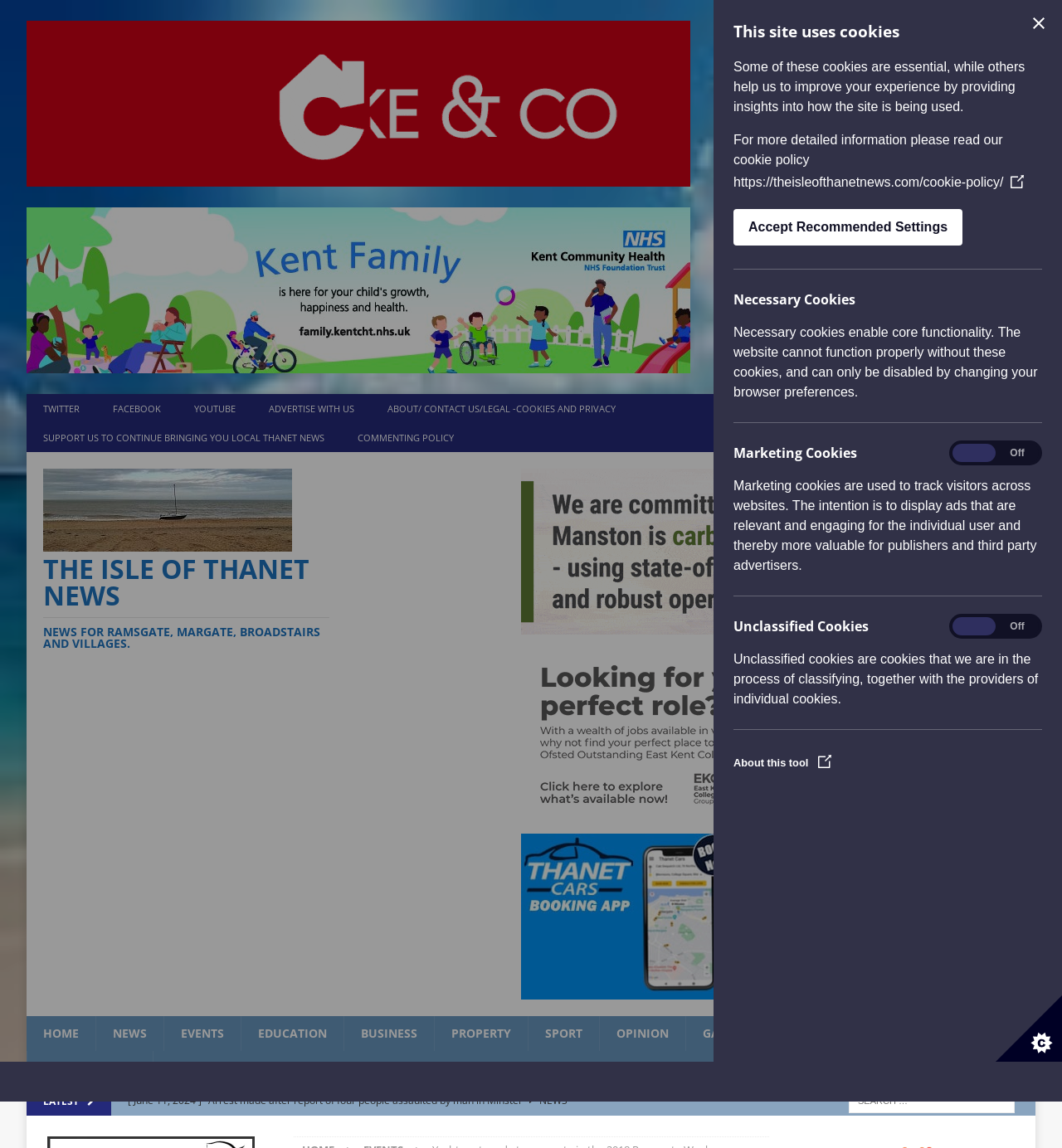What is the name of the website's social media platform?
We need a detailed and meticulous answer to the question.

I found this information by looking at the links with the text 'TWITTER' and ' TWITTER' which suggests that the website has a presence on Twitter.